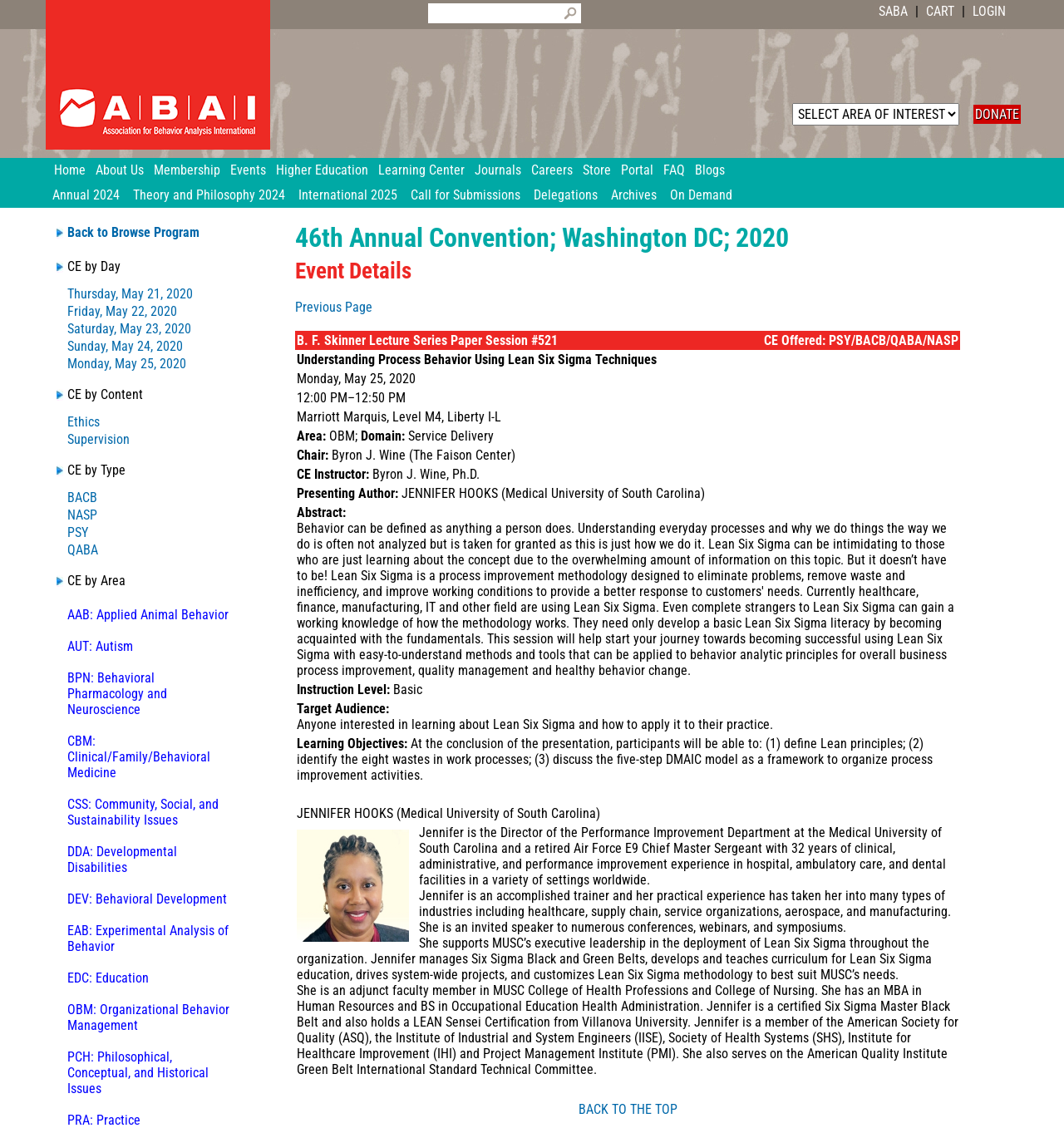Find the bounding box coordinates for the HTML element described in this sentence: "QABA". Provide the coordinates as four float numbers between 0 and 1, in the format [left, top, right, bottom].

[0.063, 0.48, 0.092, 0.494]